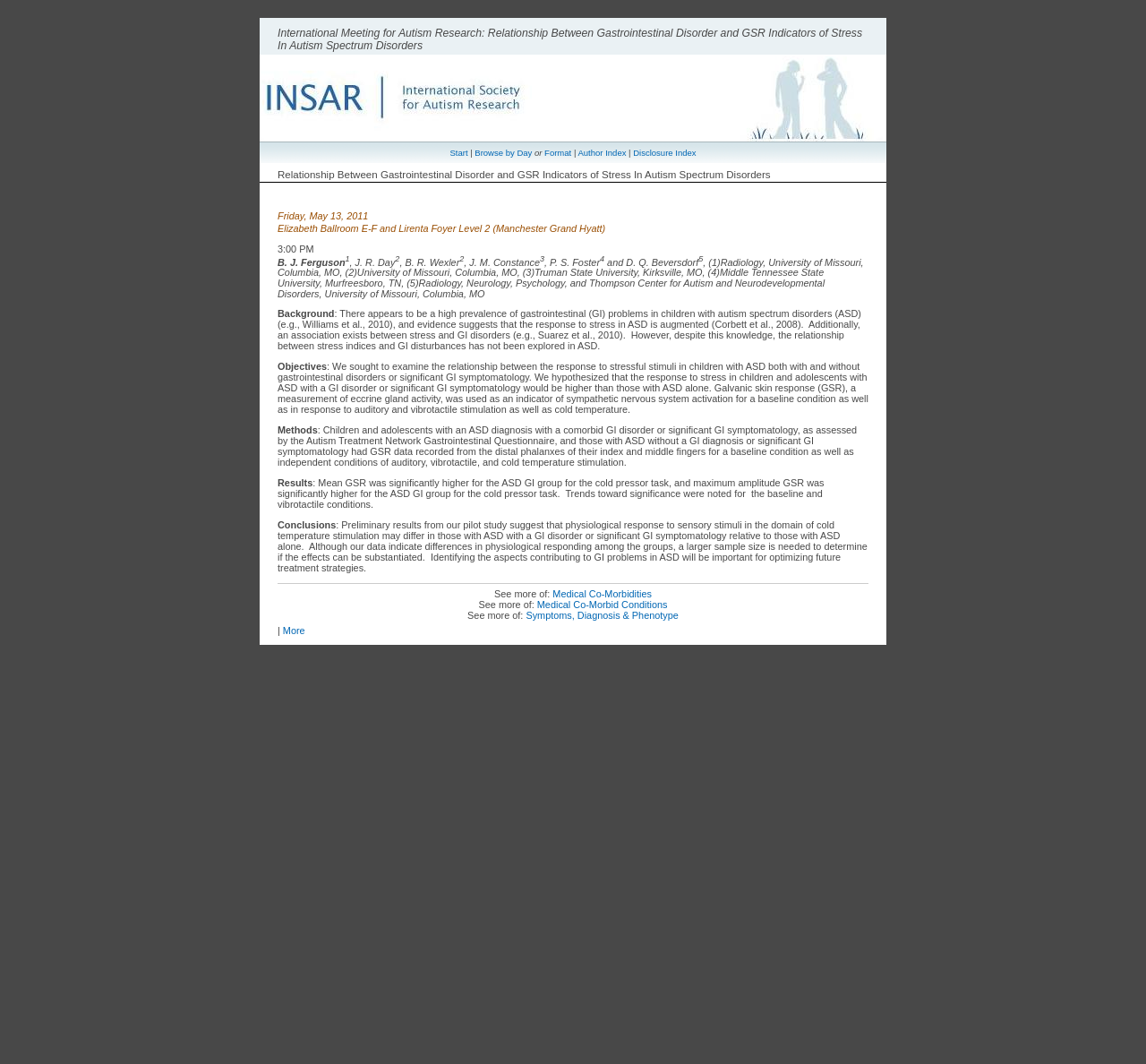Describe every aspect of the webpage in a detailed manner.

This webpage appears to be a conference abstract or research paper presentation on the topic of autism research, specifically focusing on the relationship between gastrointestinal disorders and stress indicators in autism spectrum disorders. 

At the top of the page, there is a heading with the title of the presentation, followed by a link to visit the IMFAR website and a navigation menu with options to start, browse by day, or format. 

Below the navigation menu, there is a heading that repeats the title of the presentation, followed by the date, time, and location of the presentation. The authors' names and affiliations are listed, with superscript numbers indicating their respective institutions.

The main content of the page is divided into sections, including background, objectives, methods, results, and conclusions. The background section provides an overview of the research topic, citing previous studies on the prevalence of gastrointestinal problems in children with autism spectrum disorders and the relationship between stress and gastrointestinal disorders. 

The objectives section outlines the research question and hypotheses, while the methods section describes the data collection process, including the use of galvanic skin response (GSR) to measure sympathetic nervous system activation in response to various stimuli. 

The results section presents the findings, including significant differences in GSR between the ASD group with gastrointestinal disorders and the ASD group without gastrointestinal disorders. The conclusions section summarizes the preliminary results and their implications for future research and treatment strategies.

At the bottom of the page, there are links to related topics, including medical co-morbidities and symptoms, diagnosis, and phenotype.